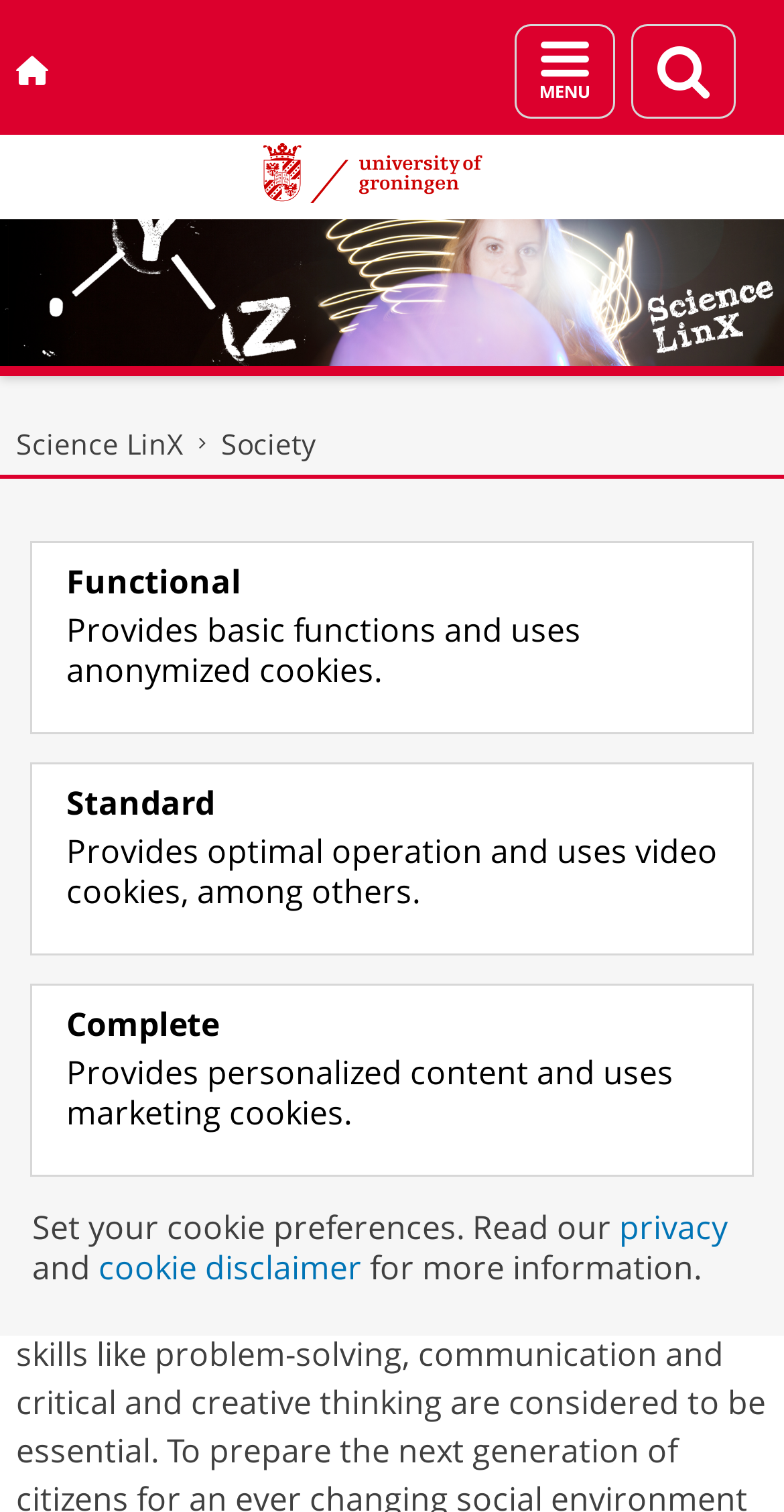Given the element description "alt="University of Groningen"" in the screenshot, predict the bounding box coordinates of that UI element.

[0.0, 0.084, 1.0, 0.145]